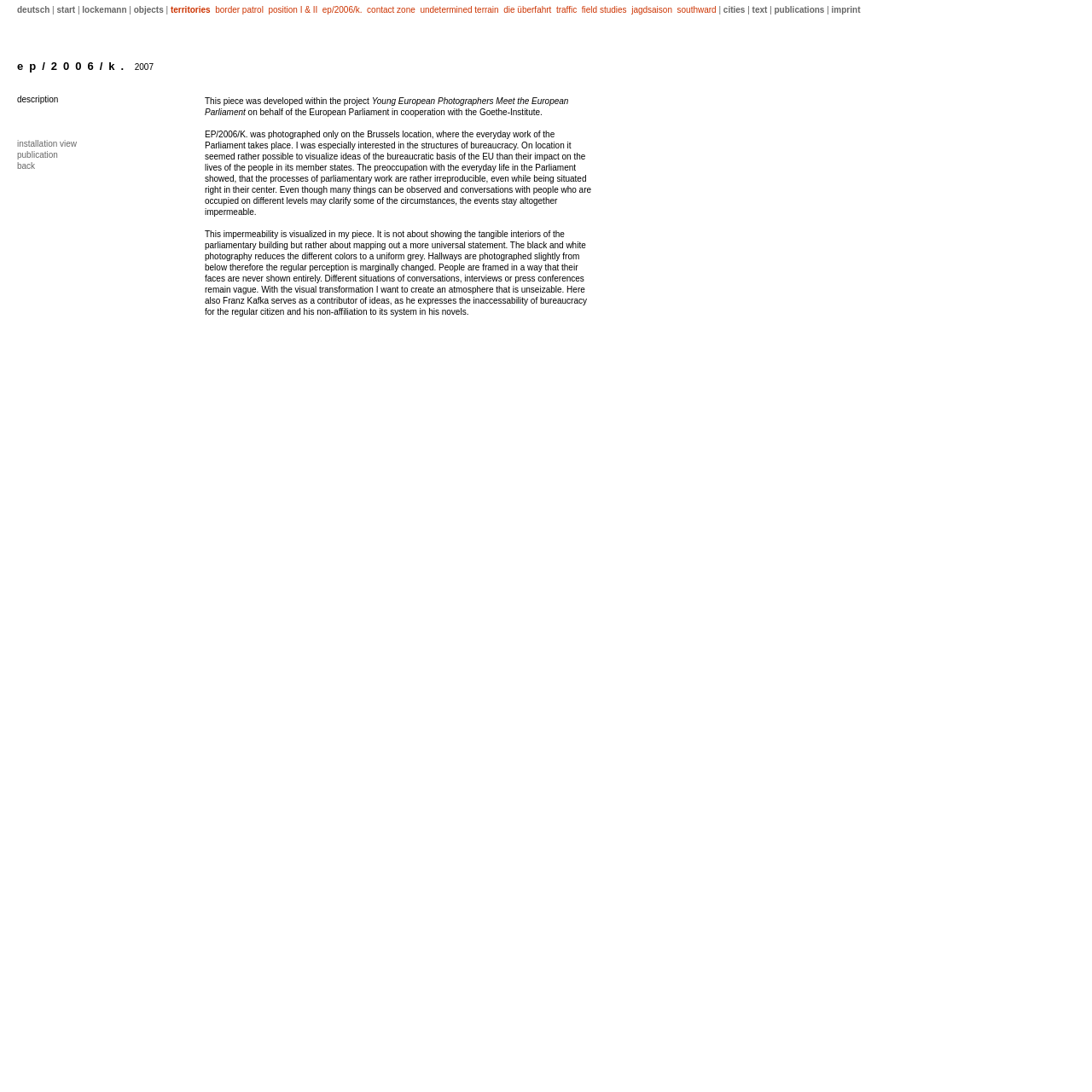Please determine the bounding box coordinates of the area that needs to be clicked to complete this task: 'view the publication'. The coordinates must be four float numbers between 0 and 1, formatted as [left, top, right, bottom].

[0.016, 0.138, 0.053, 0.146]